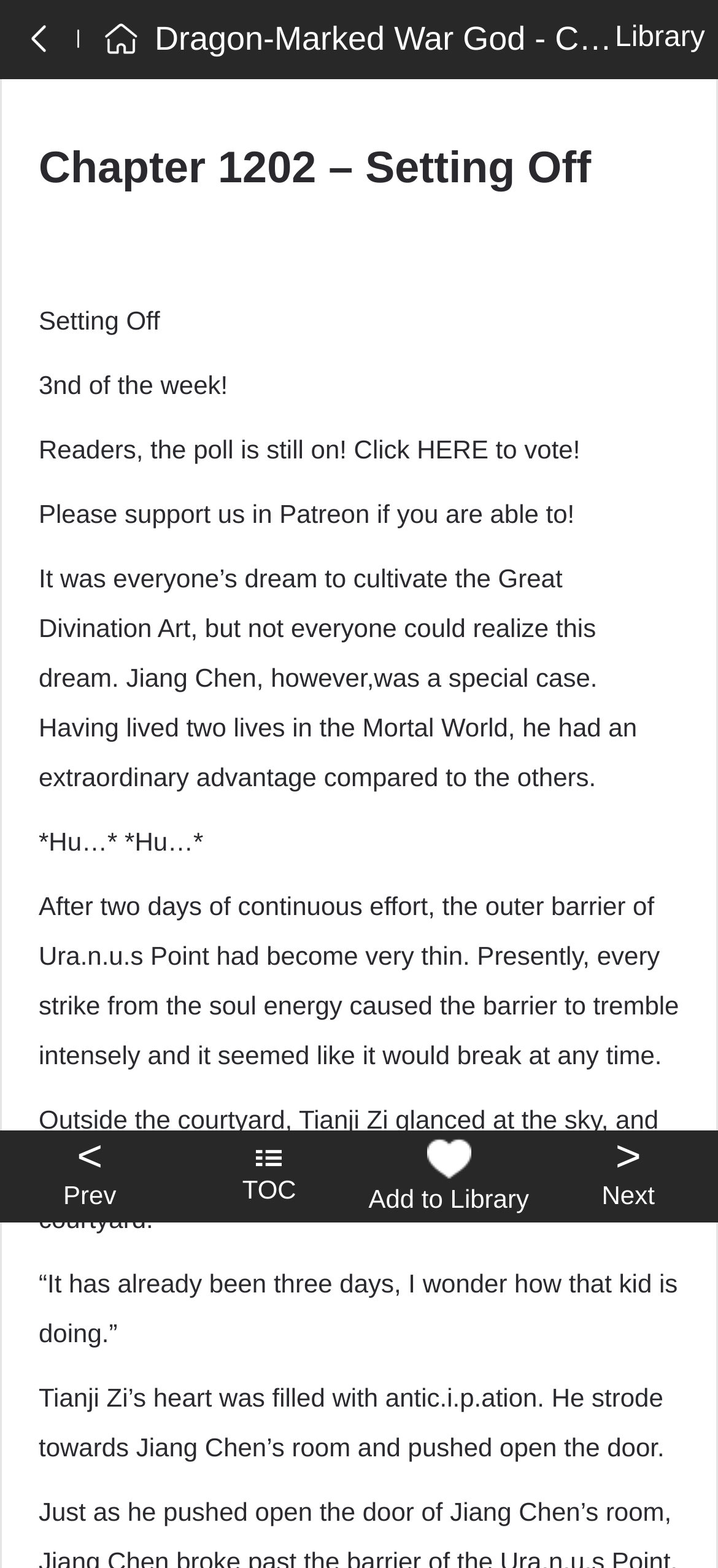Identify the bounding box of the UI element that matches this description: "Library".

[0.856, 0.011, 0.959, 0.039]